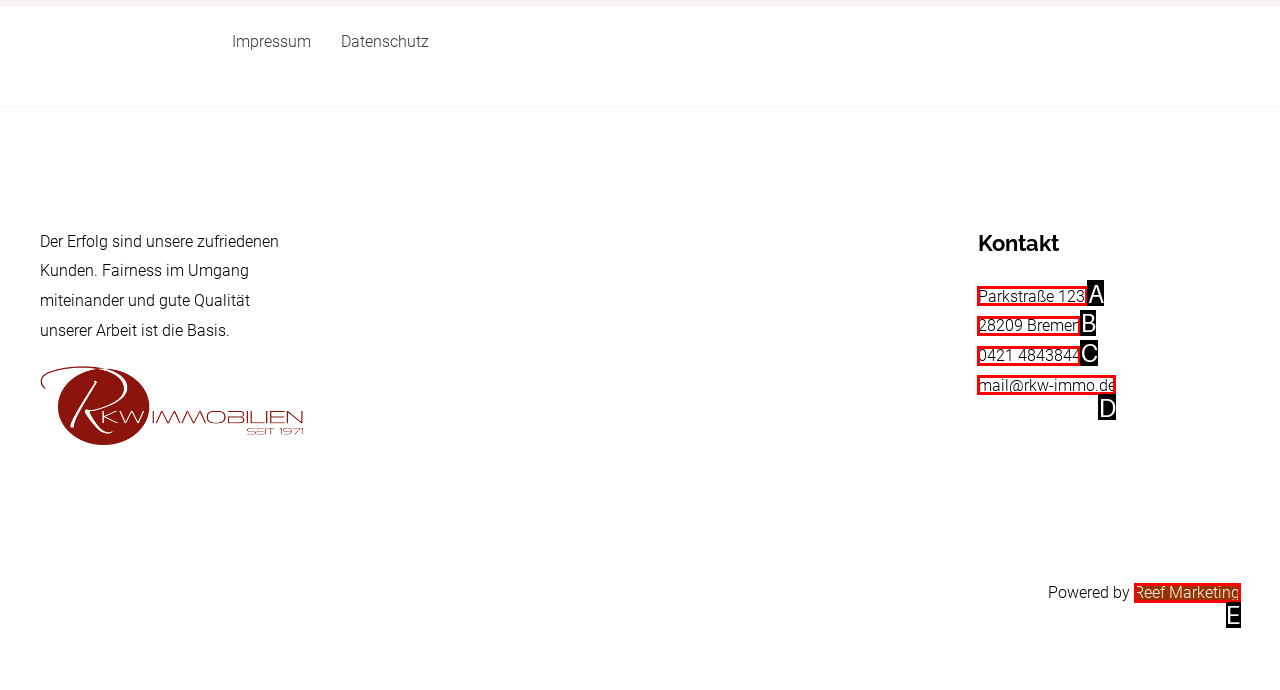Using the description: 28209 Bremen, find the best-matching HTML element. Indicate your answer with the letter of the chosen option.

B